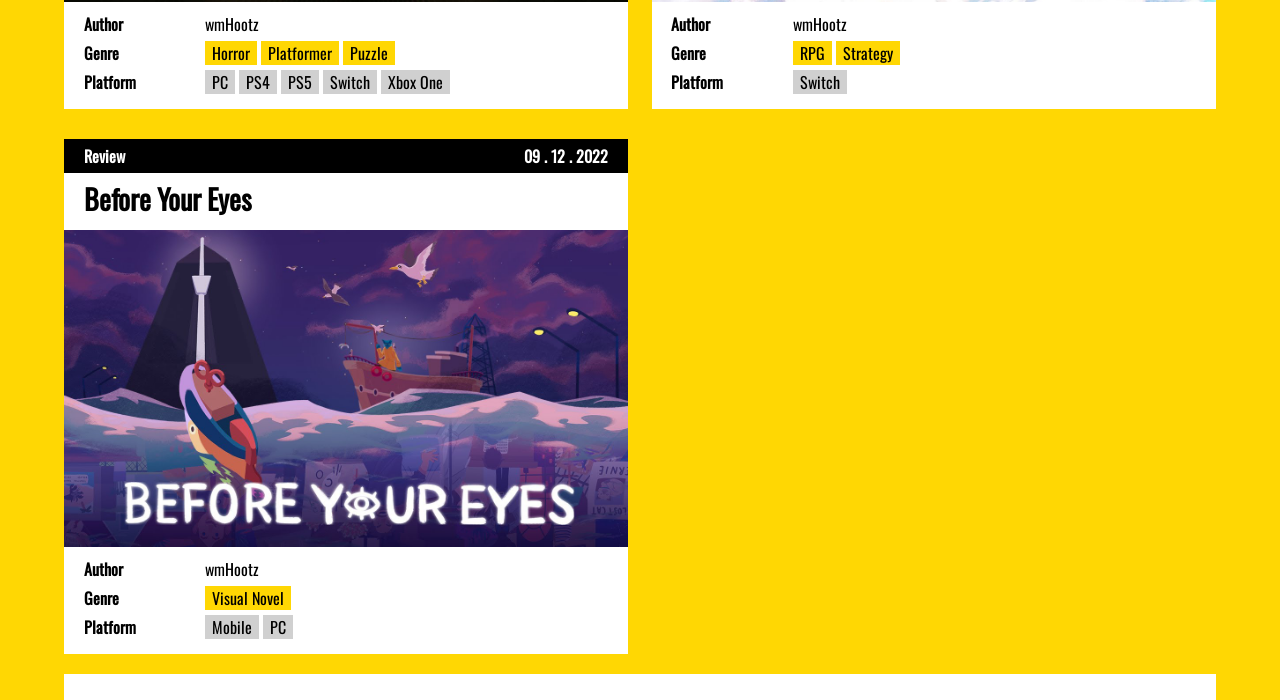Provide a one-word or short-phrase response to the question:
What is the author of the first game?

wmHootz